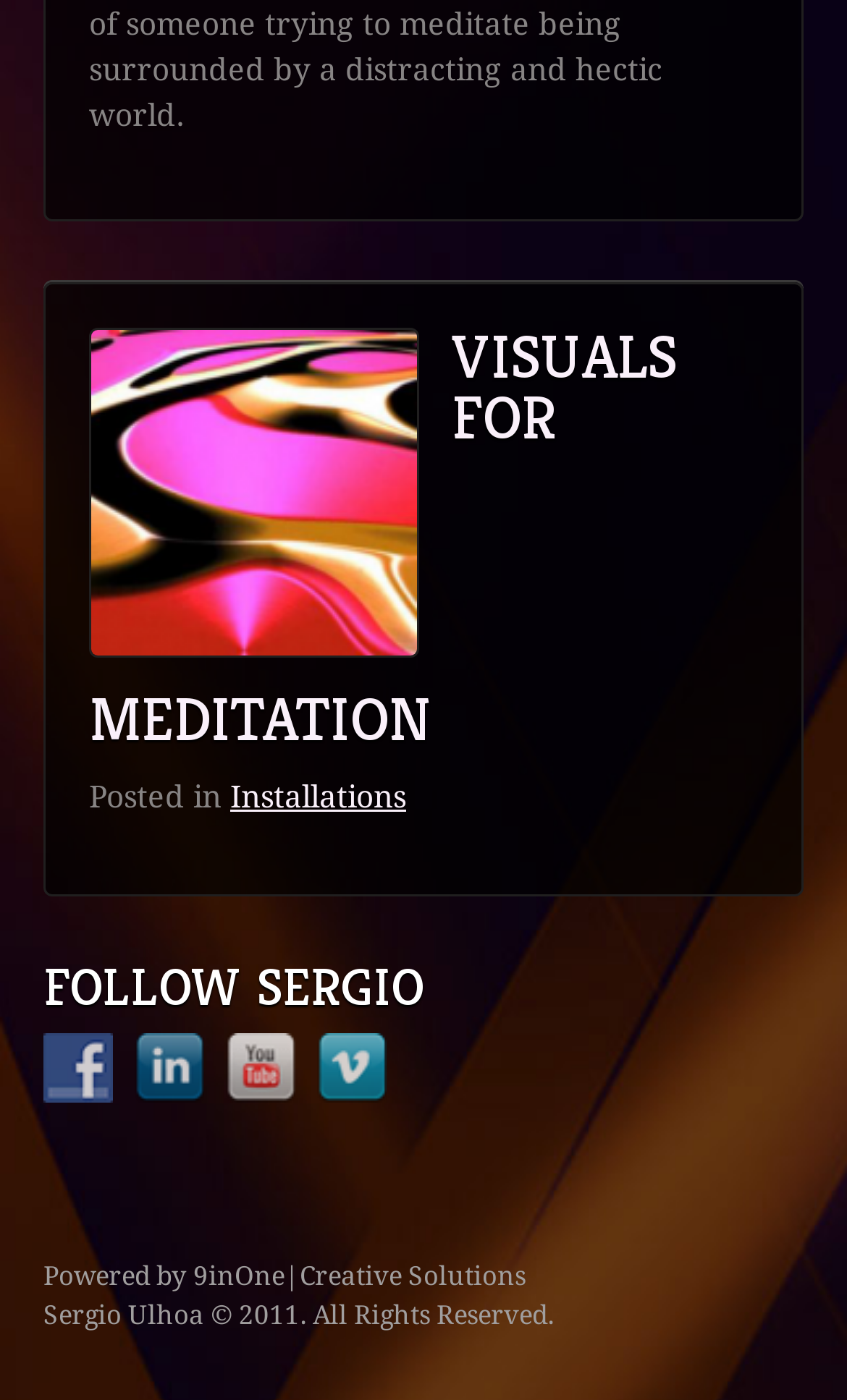What is the year of copyright for Sergio Ulhoa?
Kindly offer a detailed explanation using the data available in the image.

The year of copyright for Sergio Ulhoa can be found at the bottom of the webpage, which is 2011. This is indicated by the static text element with the text 'Sergio Ulhoa © 2011. All Rights Reserved'.